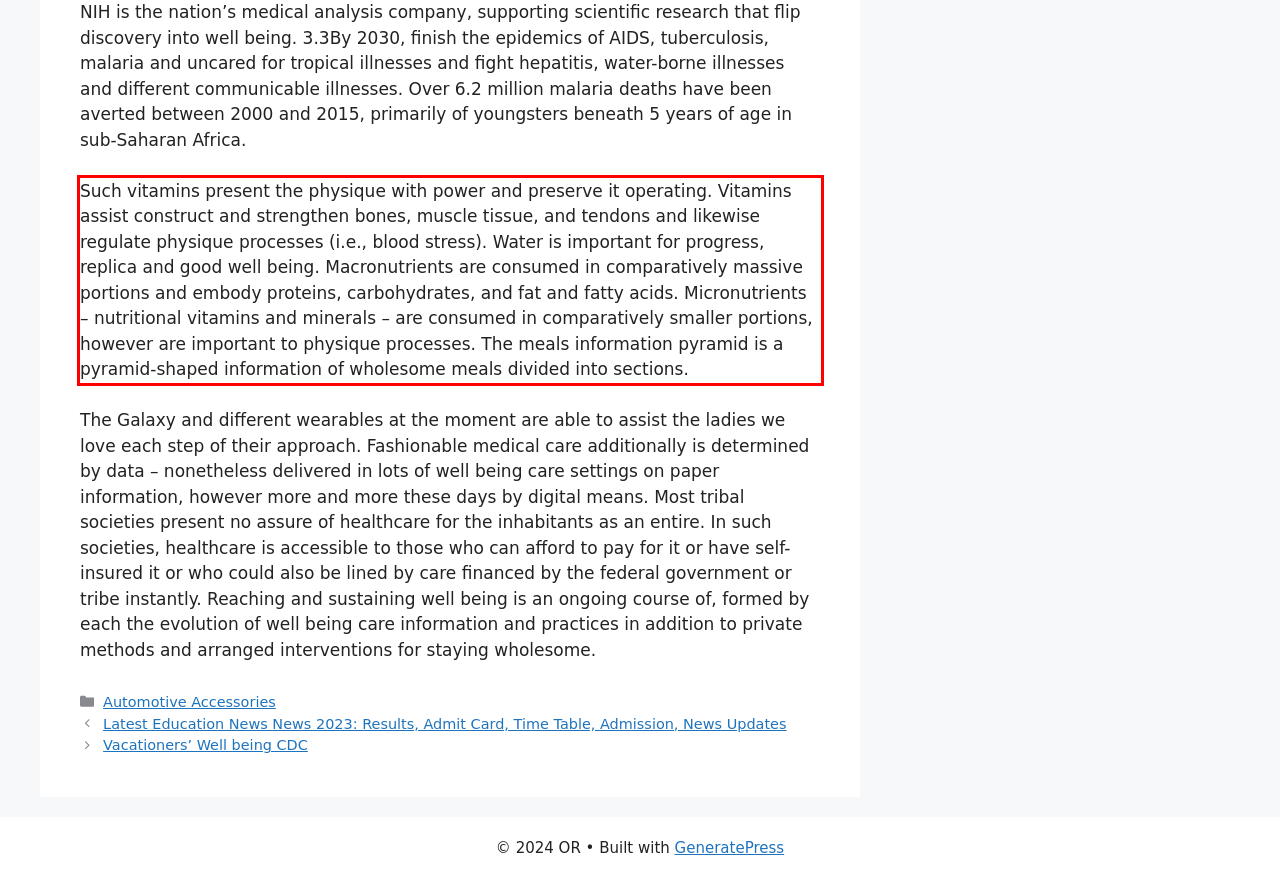The screenshot you have been given contains a UI element surrounded by a red rectangle. Use OCR to read and extract the text inside this red rectangle.

Such vitamins present the physique with power and preserve it operating. Vitamins assist construct and strengthen bones, muscle tissue, and tendons and likewise regulate physique processes (i.e., blood stress). Water is important for progress, replica and good well being. Macronutrients are consumed in comparatively massive portions and embody proteins, carbohydrates, and fat and fatty acids. Micronutrients – nutritional vitamins and minerals – are consumed in comparatively smaller portions, however are important to physique processes. The meals information pyramid is a pyramid-shaped information of wholesome meals divided into sections.